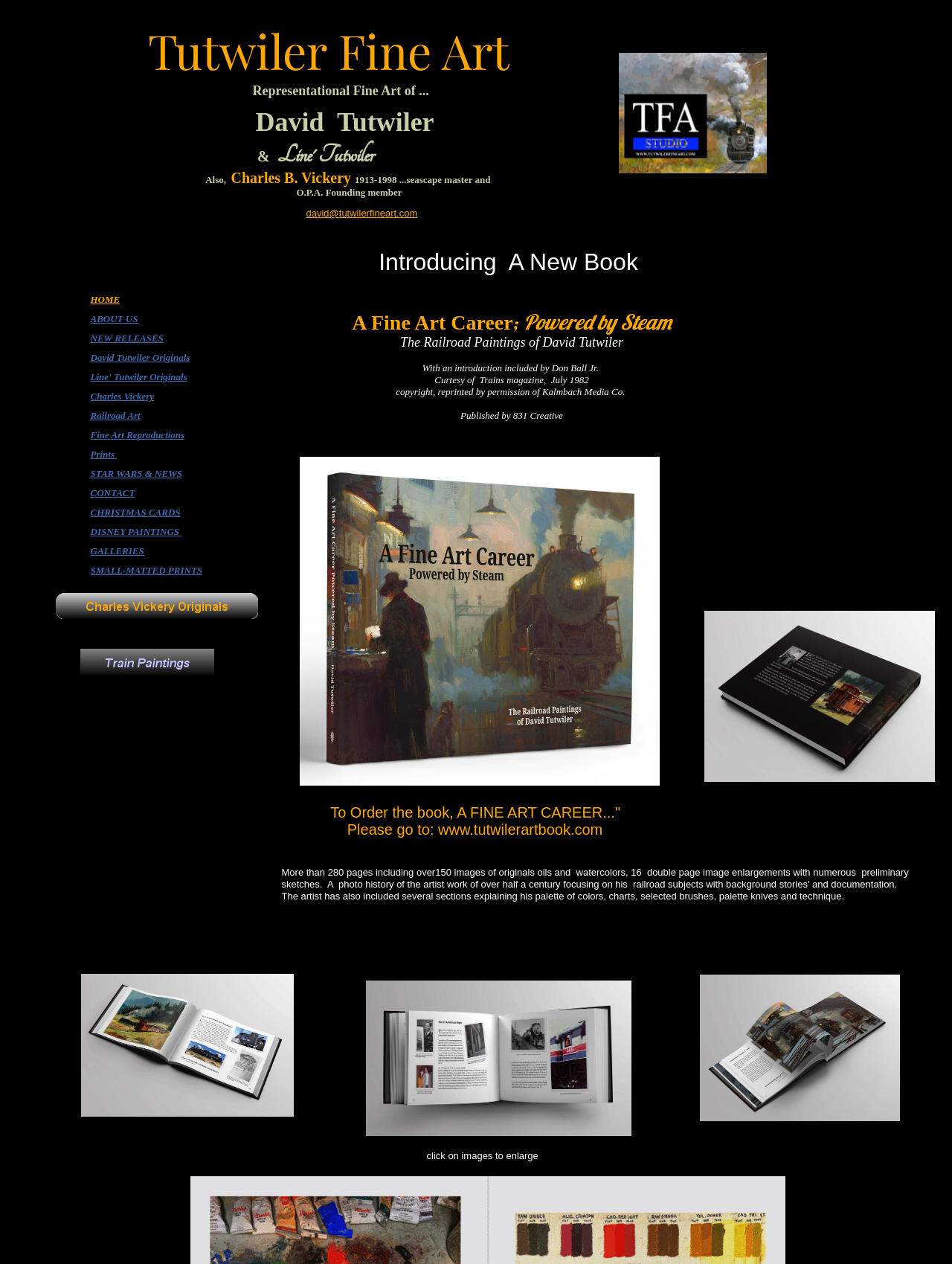Reply to the question below using a single word or brief phrase:
What are the different categories of art pieces on this website?

Various categories